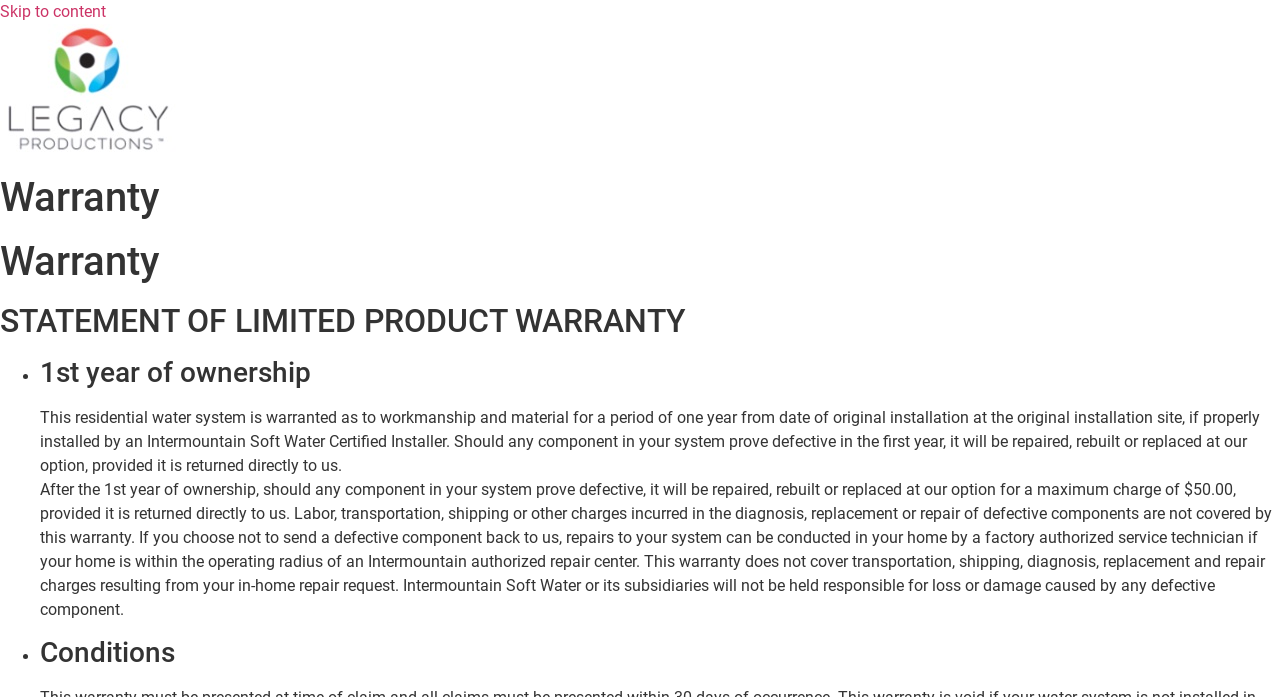Answer the question briefly using a single word or phrase: 
What is the maximum charge for repairing a defective component after the 1st year?

$50.00